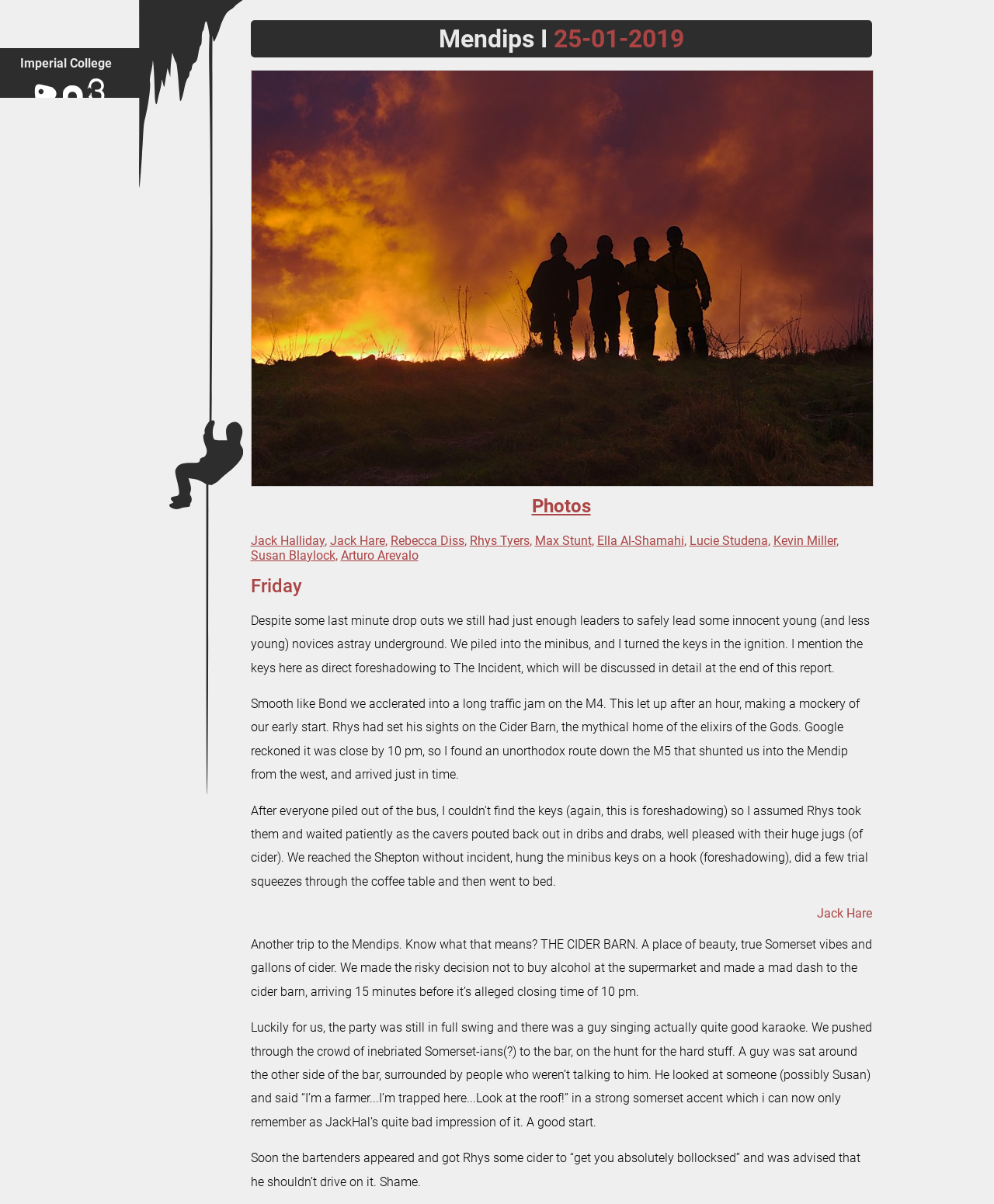Please provide a brief answer to the following inquiry using a single word or phrase:
What is the mode of transportation mentioned in the report?

minibus